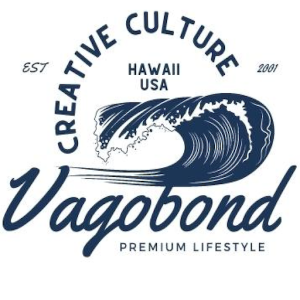Interpret the image and provide an in-depth description.

The image features a stylized logo for "Vagobond," a brand that embraces a premium lifestyle rooted in the creative culture of Hawaii, established in 2001. The logo prominently displays a dynamic wave illustration, symbolizing the ocean and surf culture, which are central to the Hawaiian lifestyle. Above the wave, the words "CREATIVE CULTURE" arc gracefully, while "HAWAII USA" sits elegantly in the center. The brand name "Vagobond" is featured in a flowing script beneath, emphasized by the tagline "PREMIUM LIFESTYLE." This design captures the spirit of adventure and freedom associated with coastal life, appealing to those who seek a vibrant, laid-back lifestyle intertwined with nature and community.